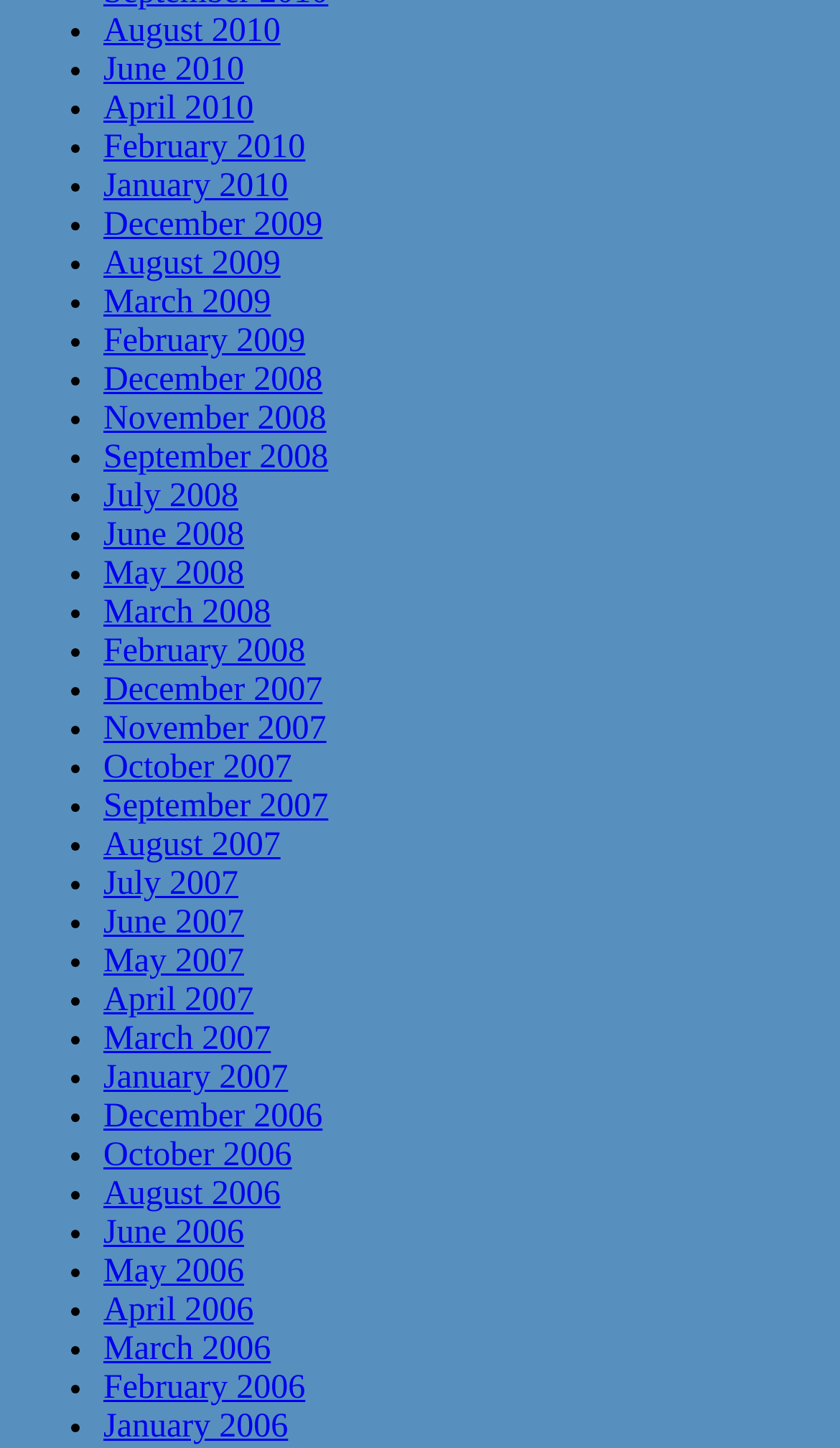Point out the bounding box coordinates of the section to click in order to follow this instruction: "View January 2006".

[0.123, 0.973, 0.343, 0.998]